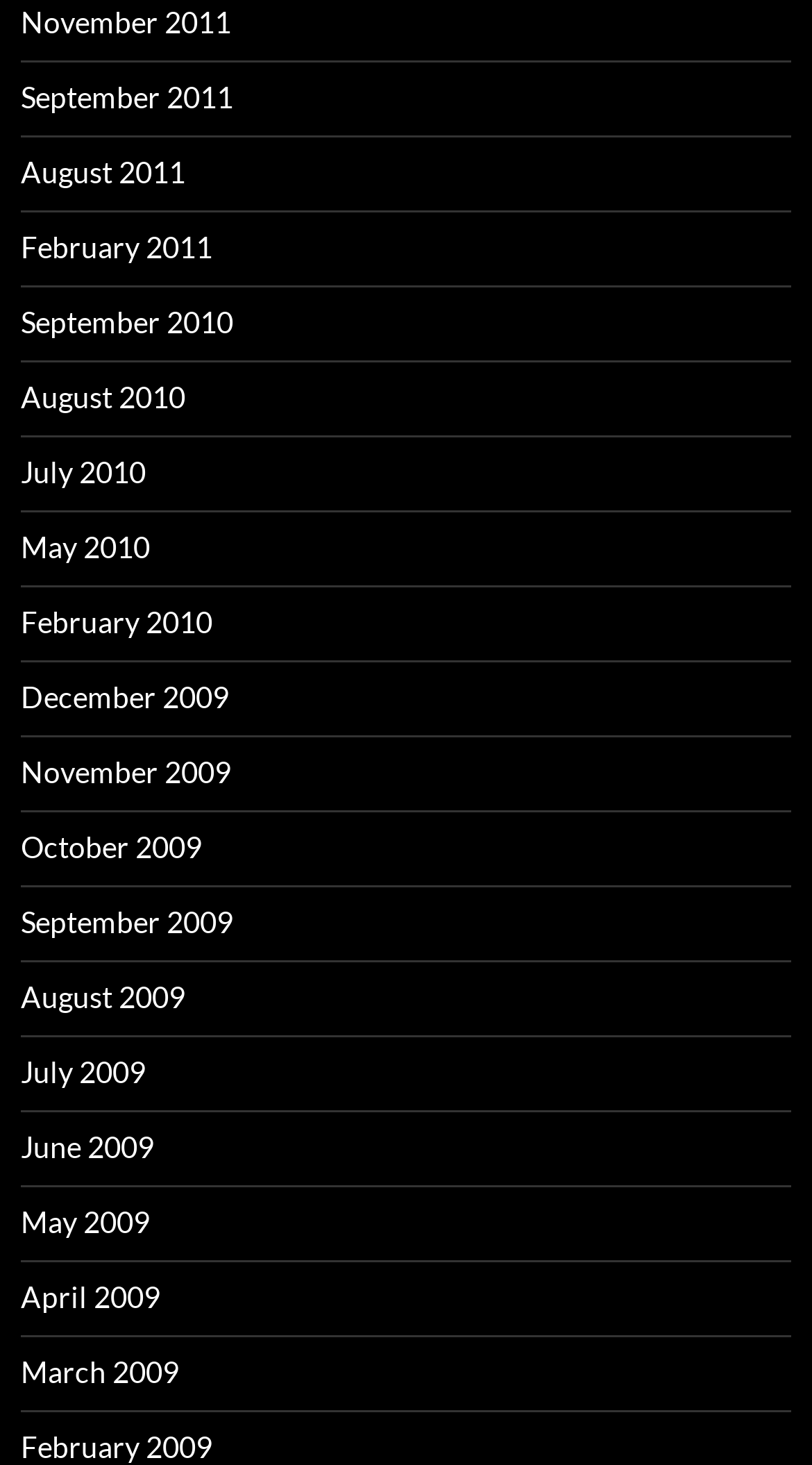Please provide a comprehensive answer to the question based on the screenshot: How many links are there in total?

I counted the number of links listed and found that there are 27 links in total, each representing a different month.